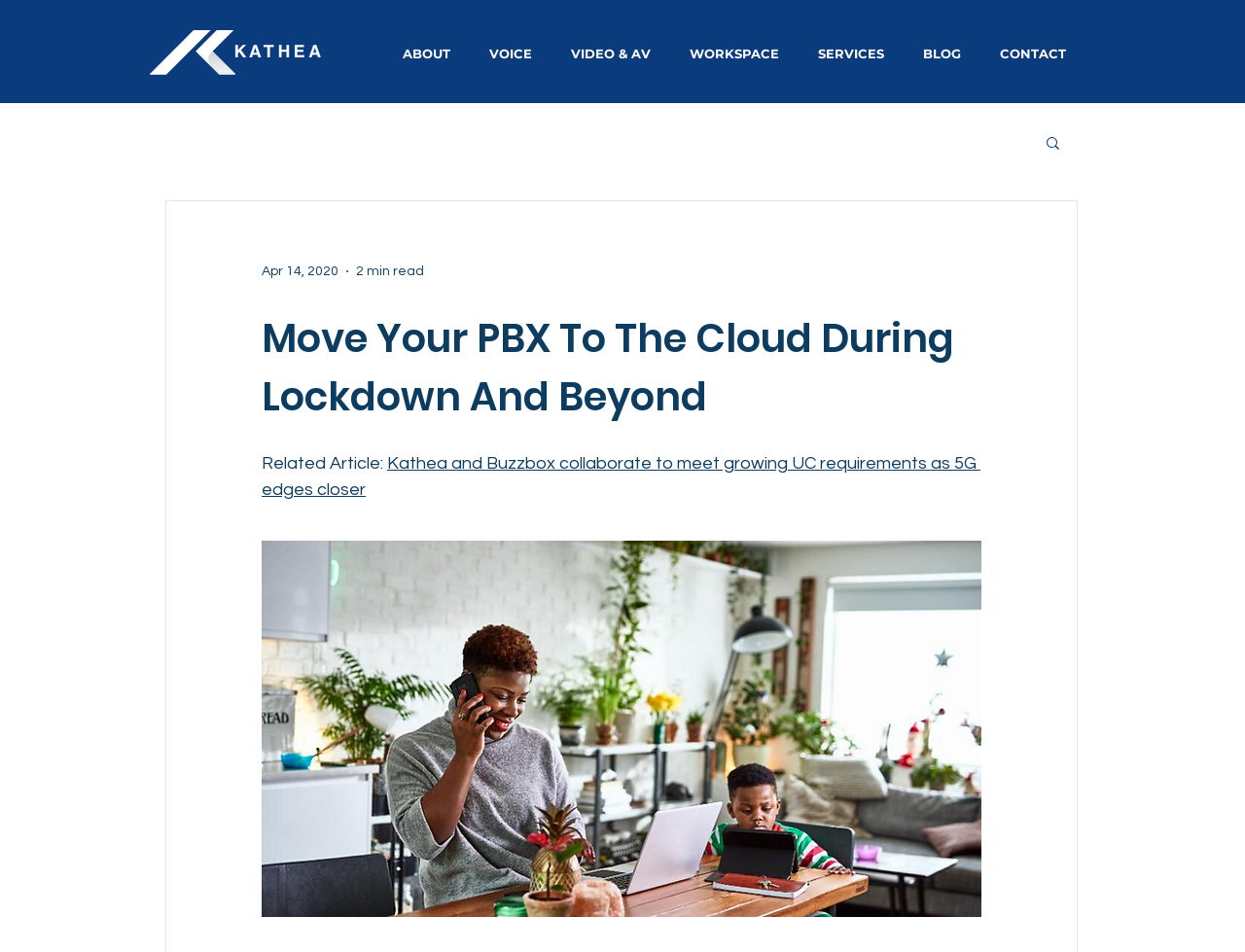Please extract the webpage's main title and generate its text content.

Move Your PBX To The Cloud During Lockdown And Beyond